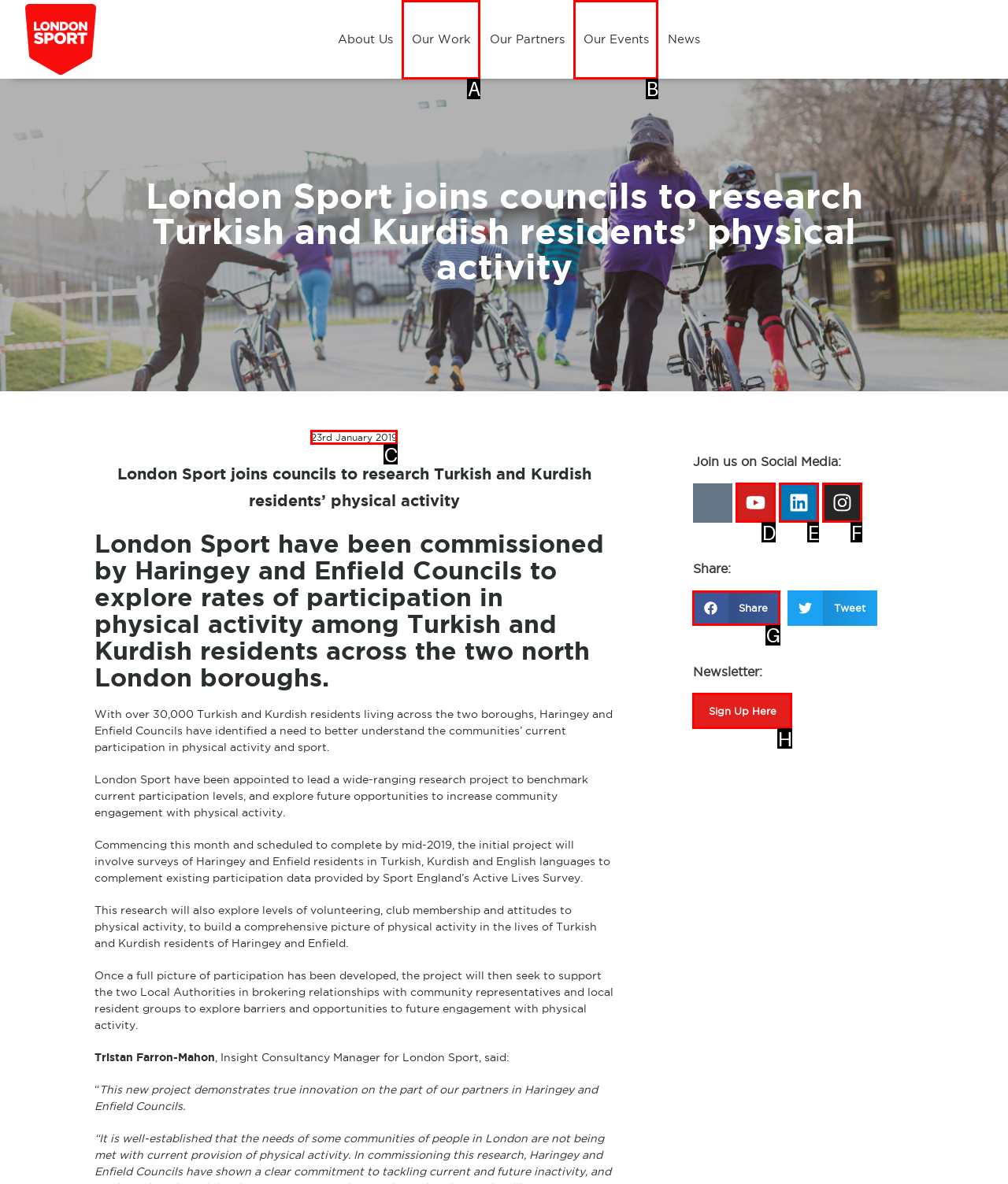Pick the option that should be clicked to perform the following task: Share on facebook
Answer with the letter of the selected option from the available choices.

G